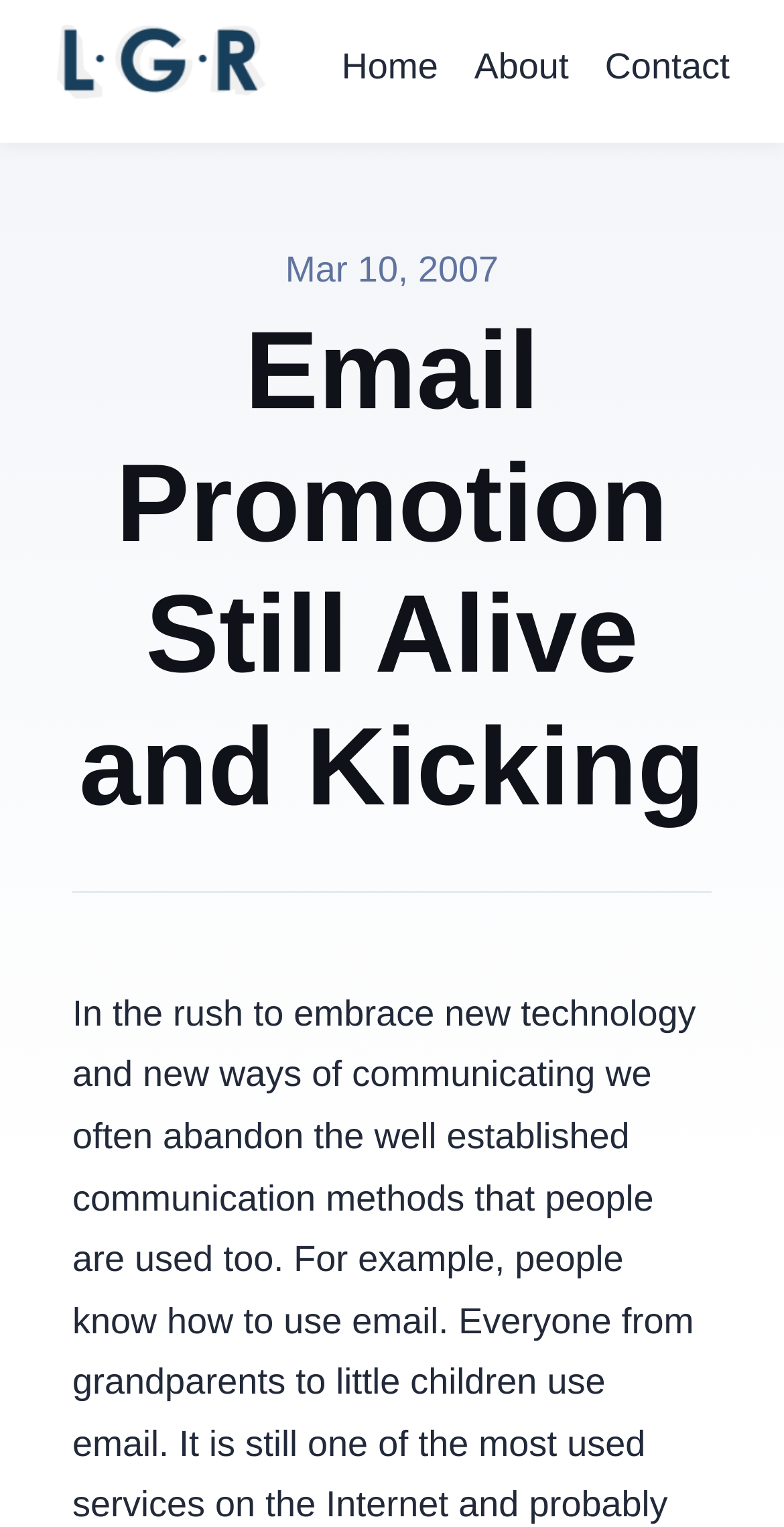Give a concise answer using only one word or phrase for this question:
How many navigation links are there?

3